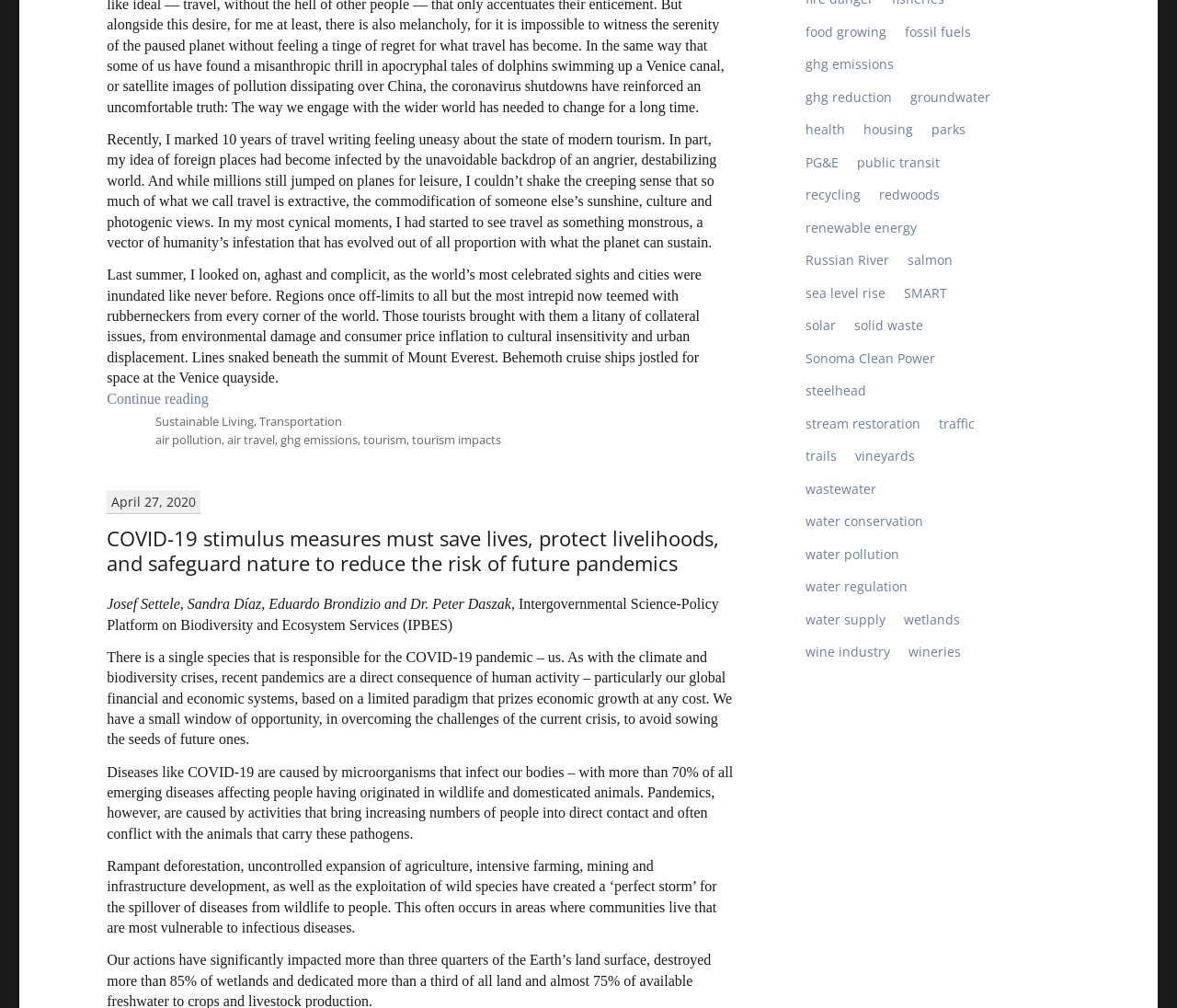Using the details in the image, give a detailed response to the question below:
What is the author's tone in the article?

The author's tone is reflective, as they look back on their experiences as a travel writer and express regret about the impact of tourism. The tone is also critical, as the author critiques the industry and its effects on the environment and local communities.